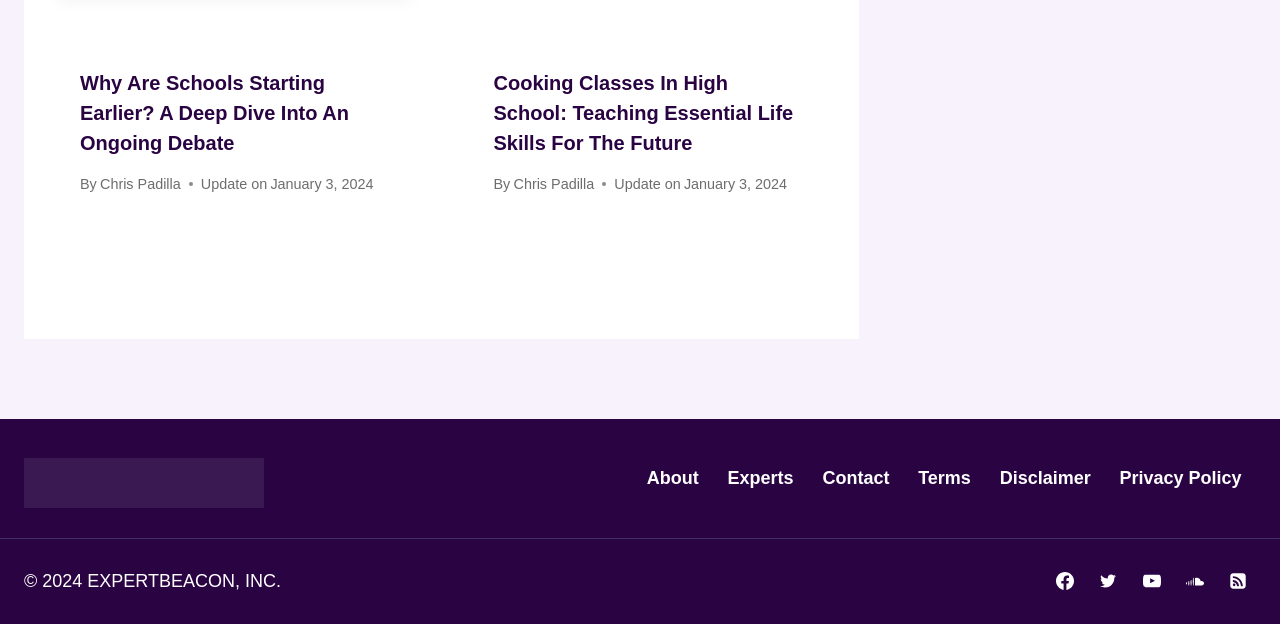Pinpoint the bounding box coordinates of the element to be clicked to execute the instruction: "Check the terms and conditions".

[0.706, 0.742, 0.77, 0.791]